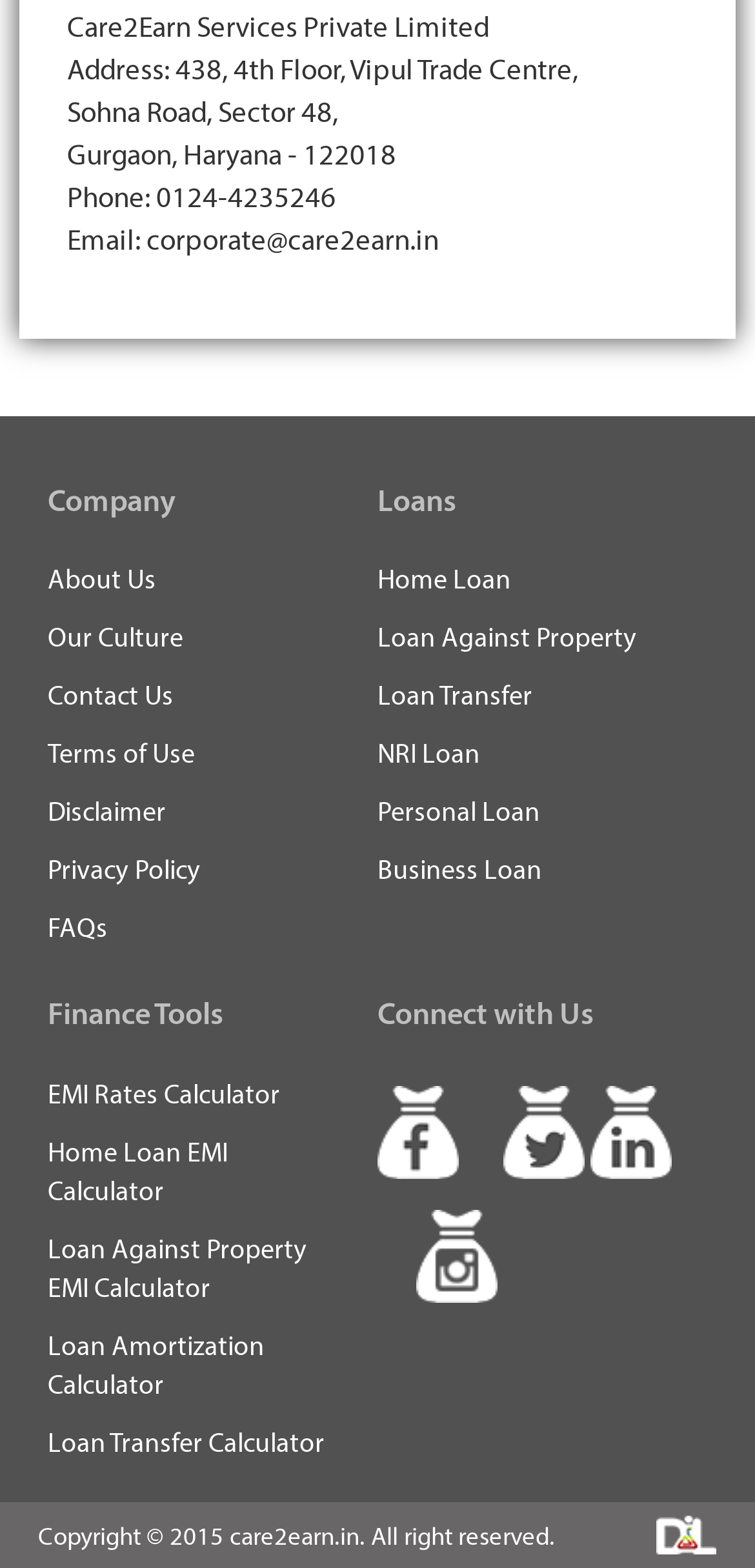Please identify the bounding box coordinates of the element's region that needs to be clicked to fulfill the following instruction: "Click on About Us". The bounding box coordinates should consist of four float numbers between 0 and 1, i.e., [left, top, right, bottom].

[0.063, 0.36, 0.207, 0.381]